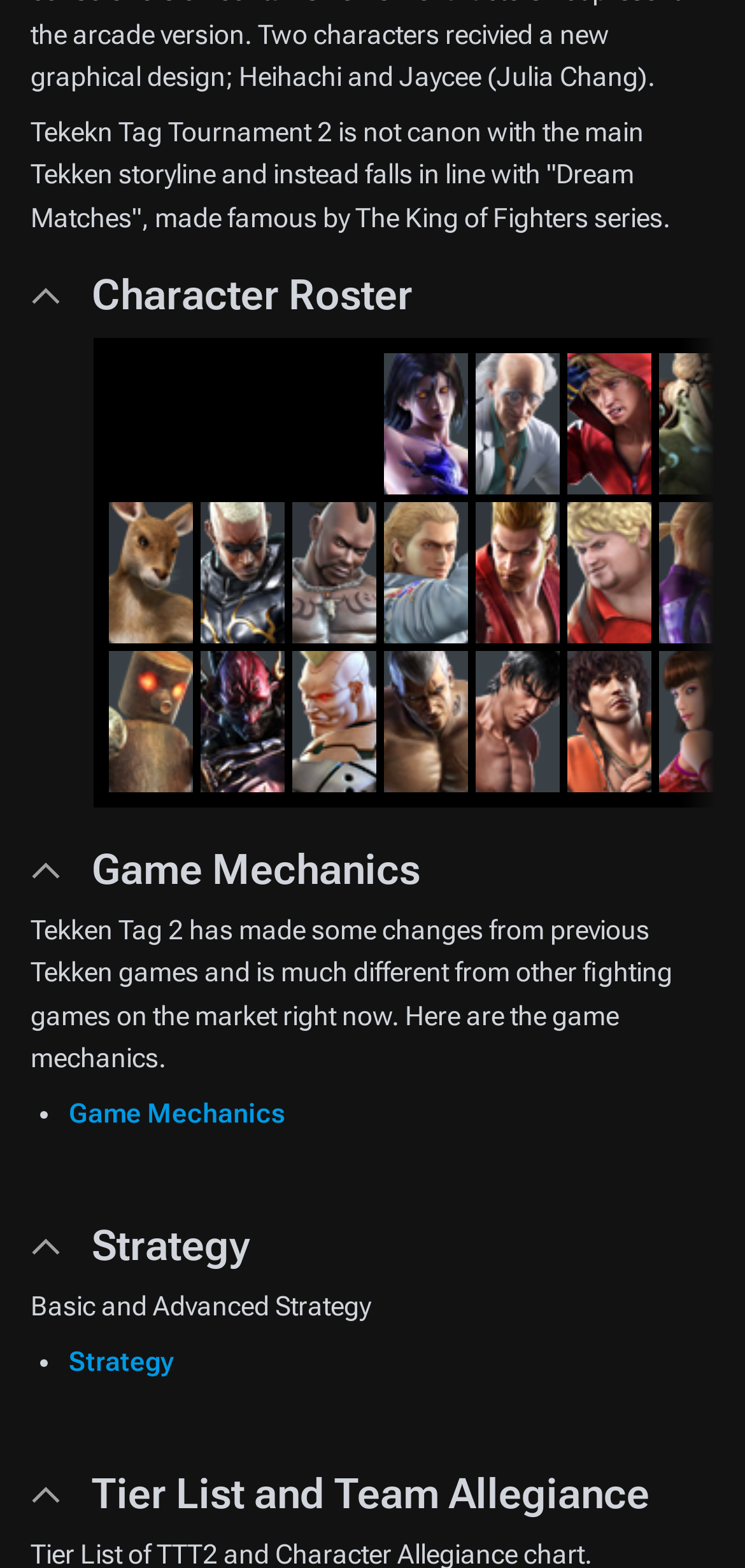Kindly determine the bounding box coordinates for the clickable area to achieve the given instruction: "Expand Character Roster".

[0.123, 0.172, 0.959, 0.205]